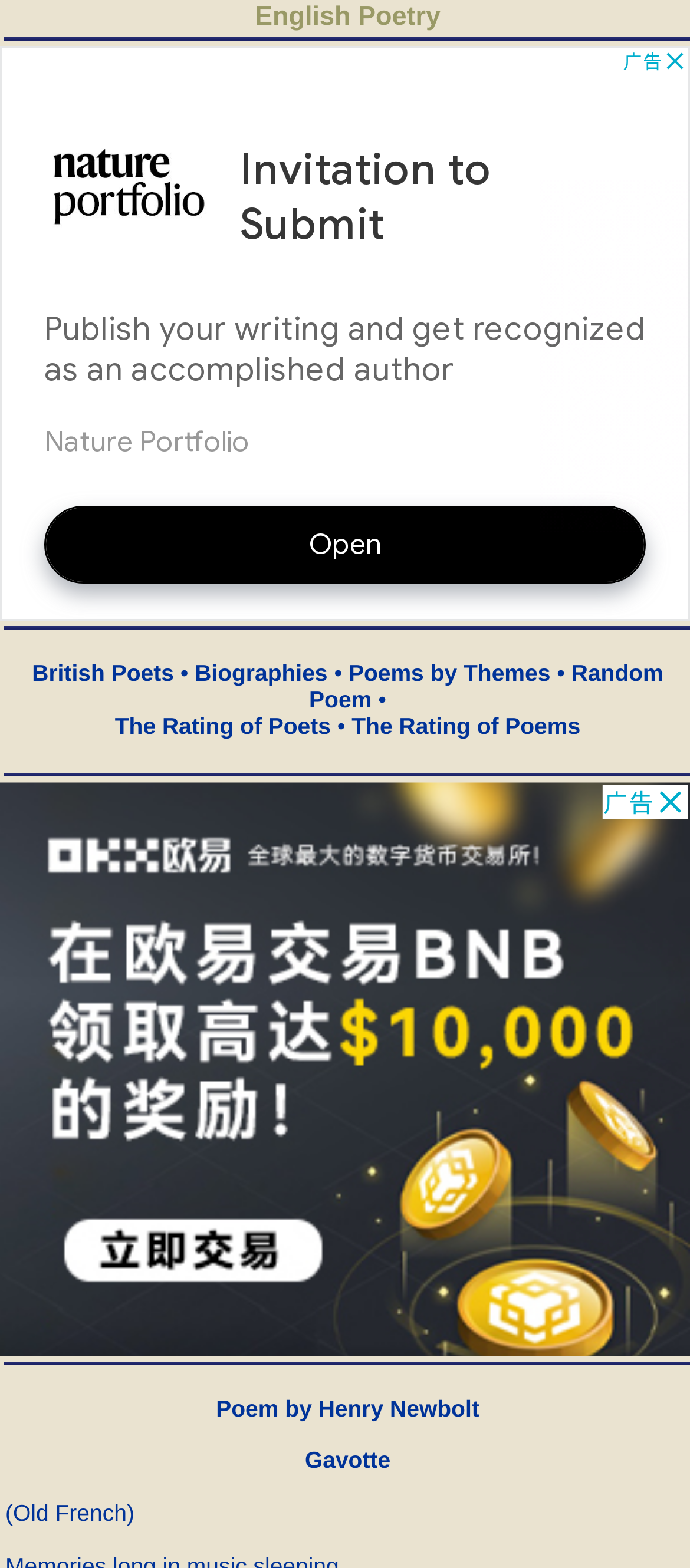Bounding box coordinates should be in the format (top-left x, top-left y, bottom-right x, bottom-right y) and all values should be floating point numbers between 0 and 1. Determine the bounding box coordinate for the UI element described as: Biographies

[0.282, 0.421, 0.475, 0.437]